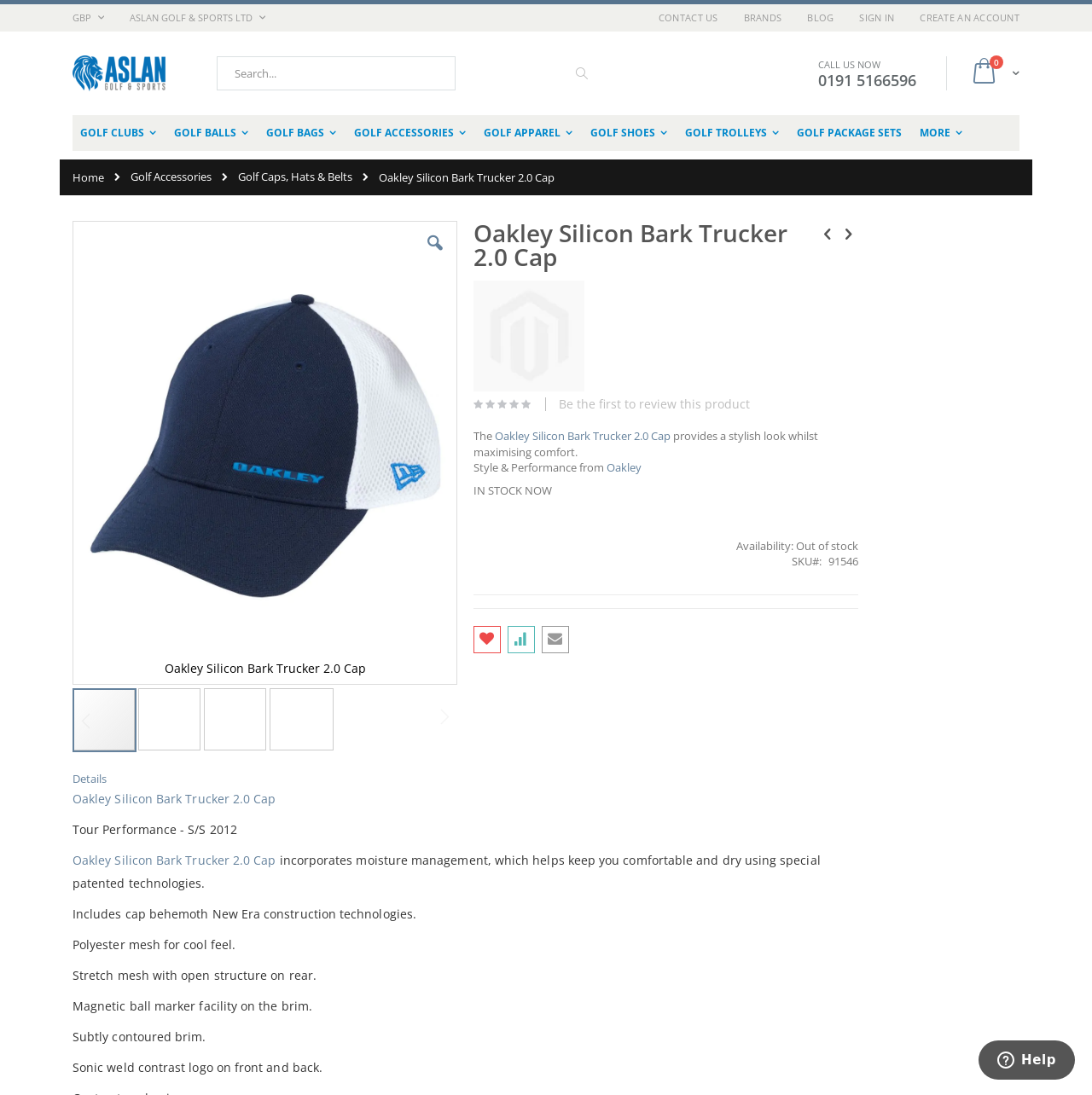Determine the main text heading of the webpage and provide its content.

Oakley Silicon Bark Trucker 2.0 Cap